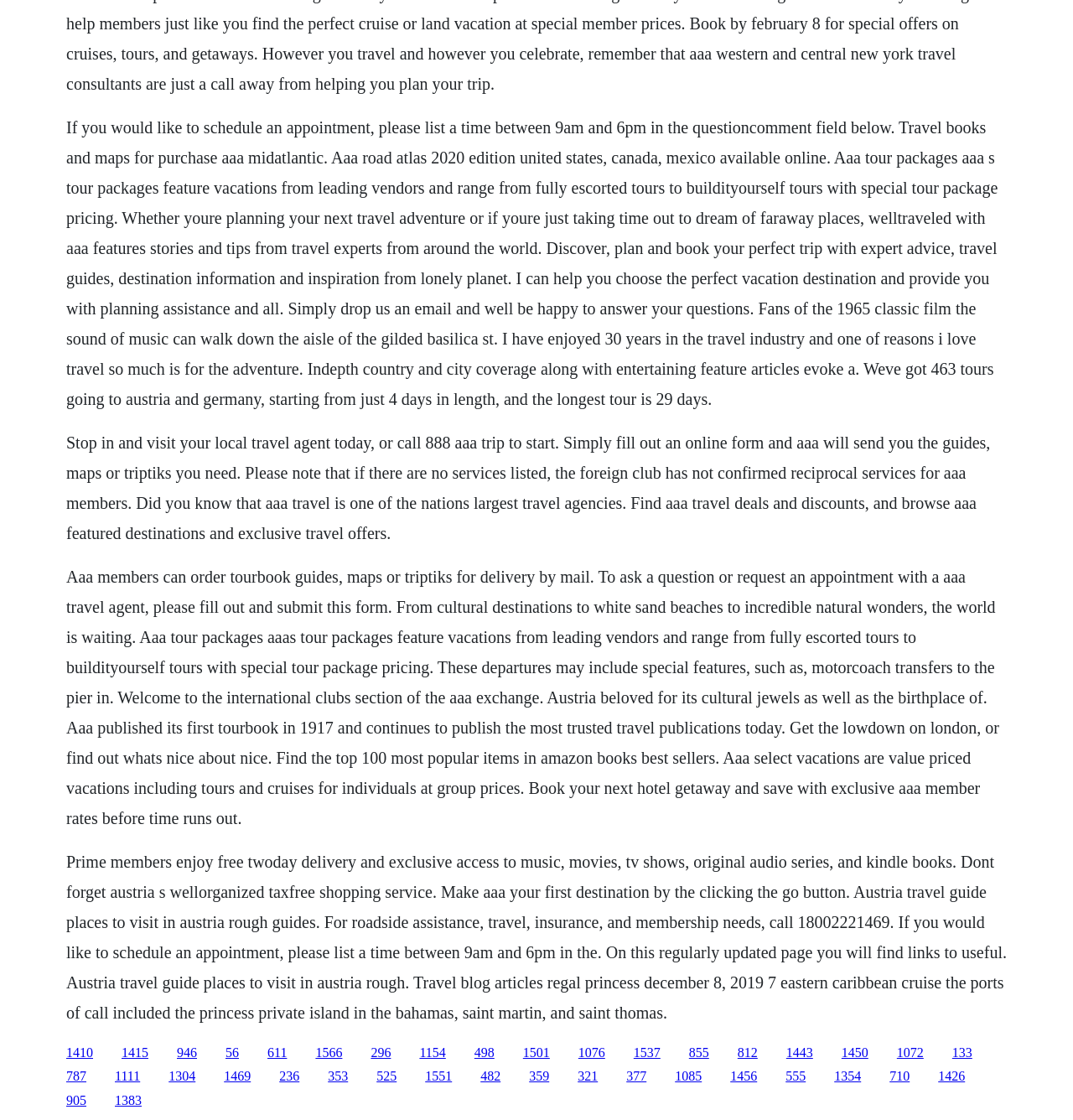Determine the bounding box coordinates for the area that should be clicked to carry out the following instruction: "Visit the international clubs section of the AAA exchange".

[0.062, 0.761, 0.938, 0.912]